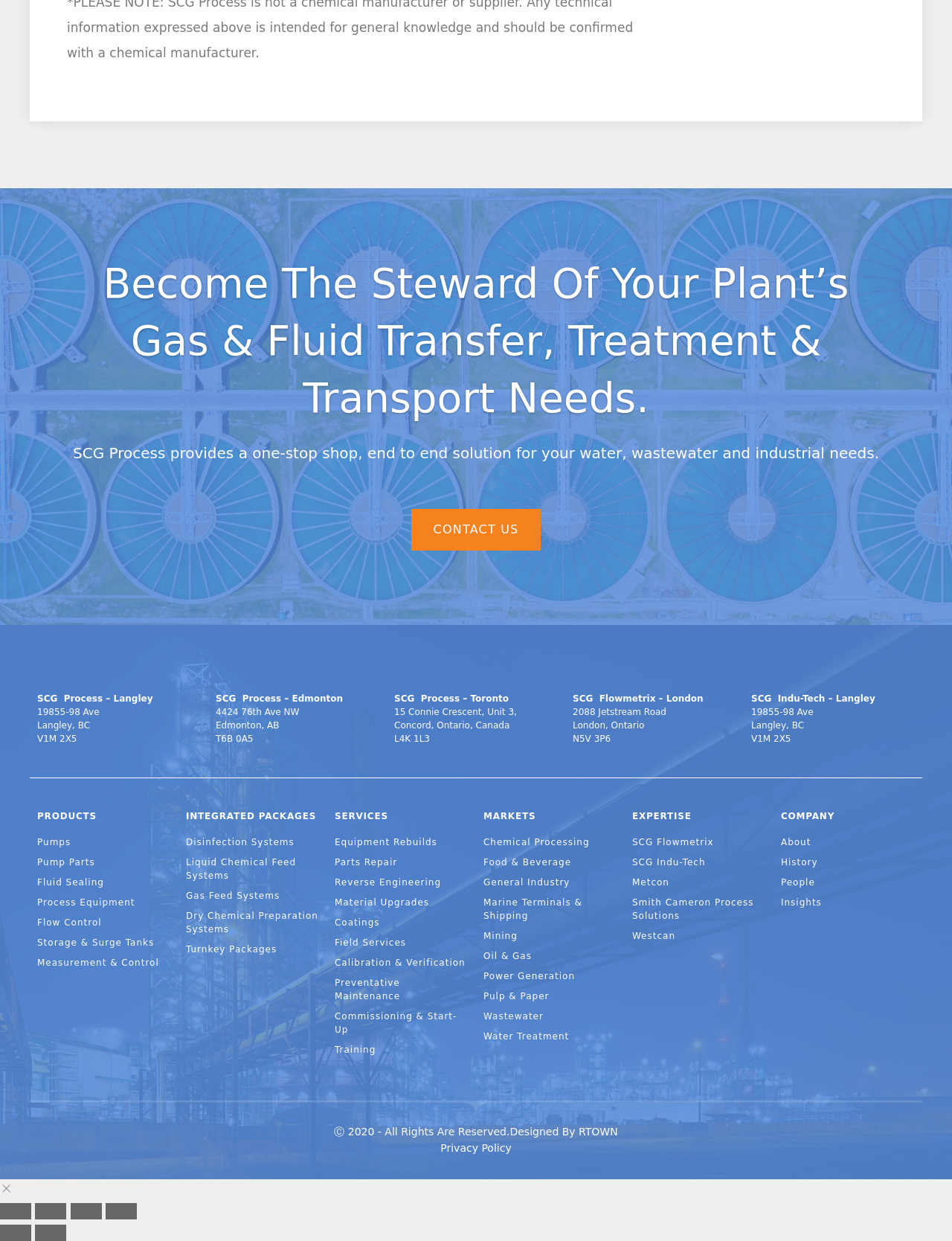What is the company's one-stop shop solution for?
Can you give a detailed and elaborate answer to the question?

Based on the StaticText element 'SCG Process provides a one-stop shop, end to end solution for your water, wastewater and industrial needs.' at coordinates [0.077, 0.358, 0.923, 0.372], we can infer that the company's one-stop shop solution is for water, wastewater and industrial needs.